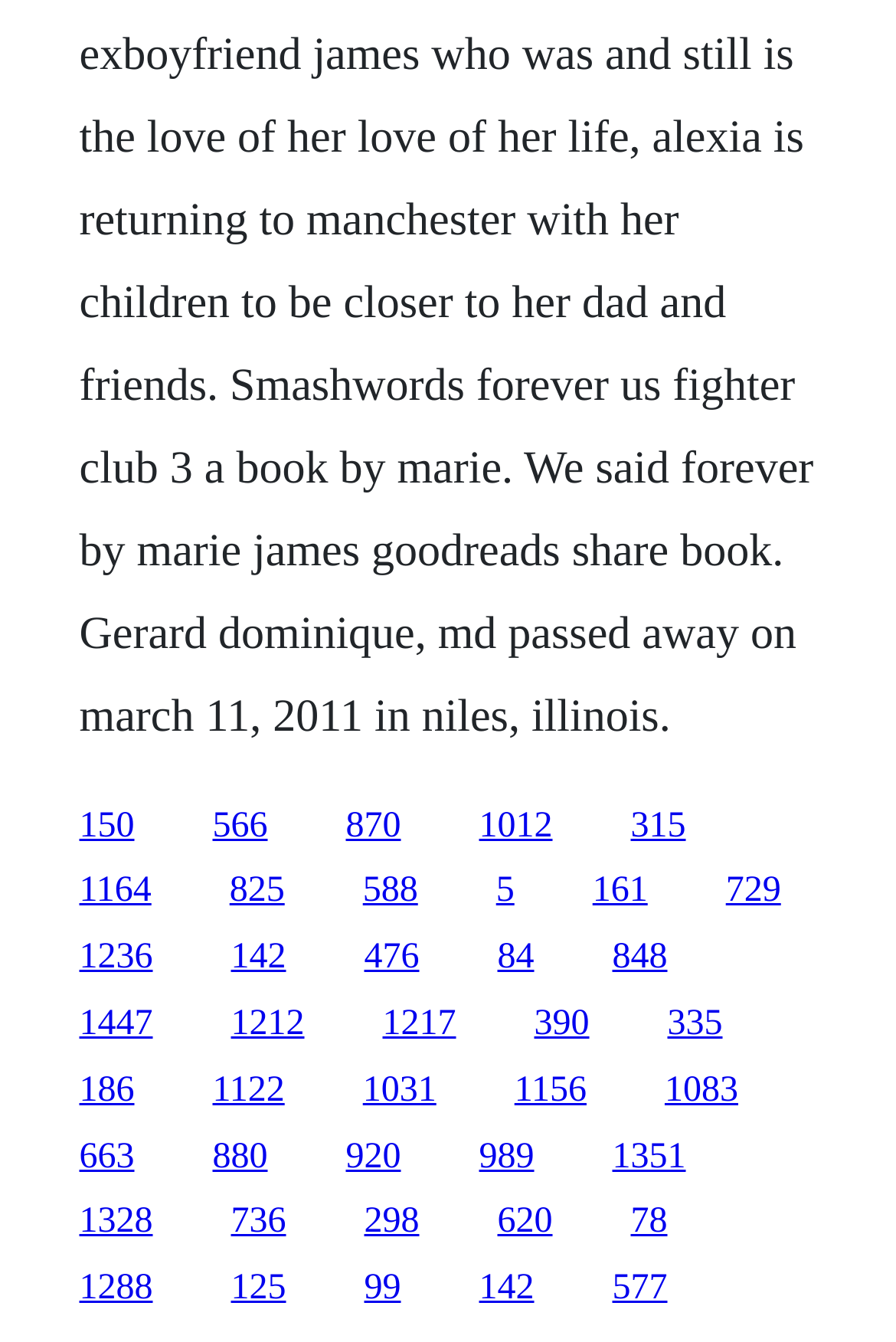Locate the bounding box coordinates of the element I should click to achieve the following instruction: "access the fifteenth link".

[0.683, 0.945, 0.745, 0.975]